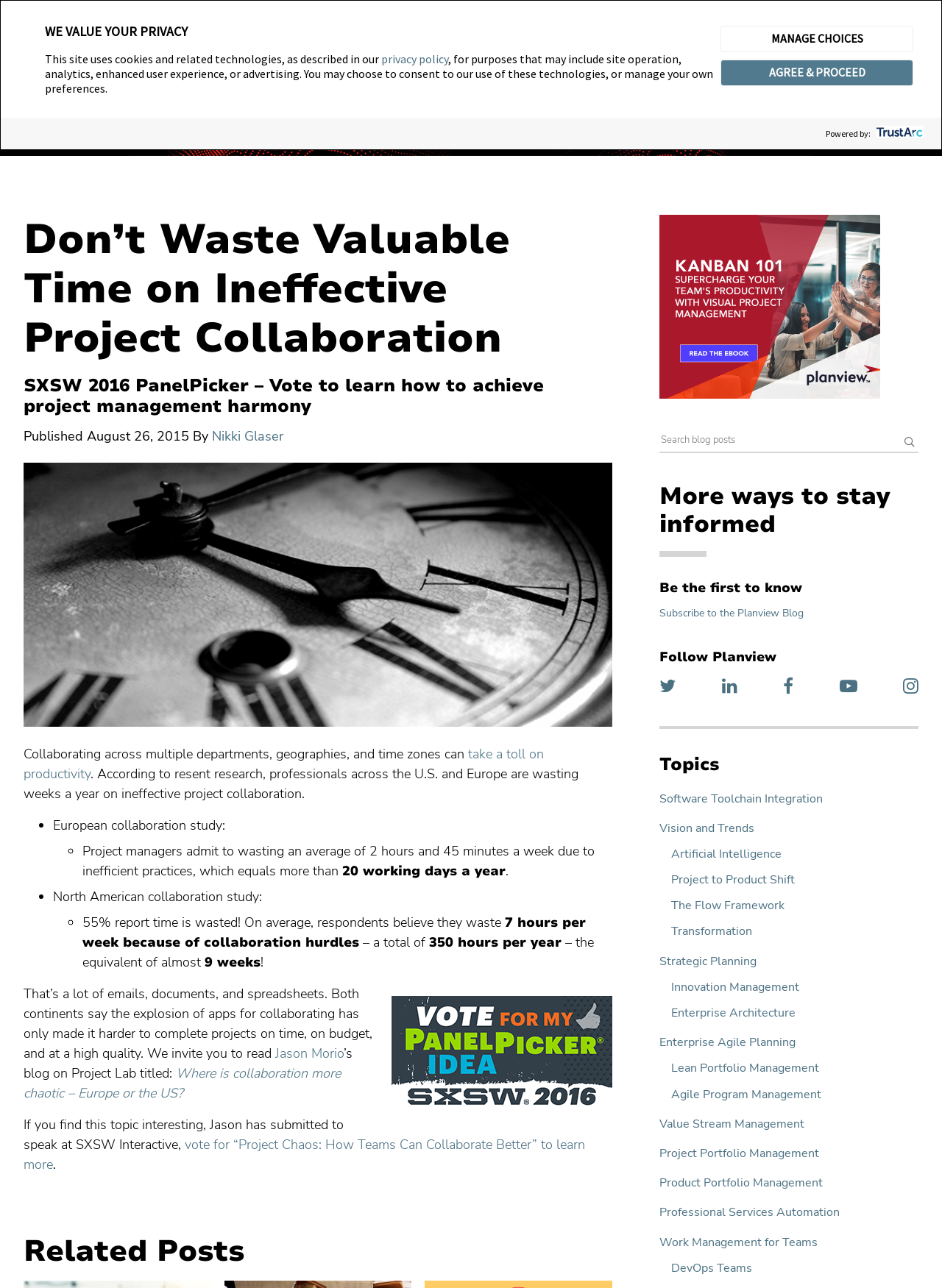Could you identify the text that serves as the heading for this webpage?

Don’t Waste Valuable Time on Ineffective Project Collaboration